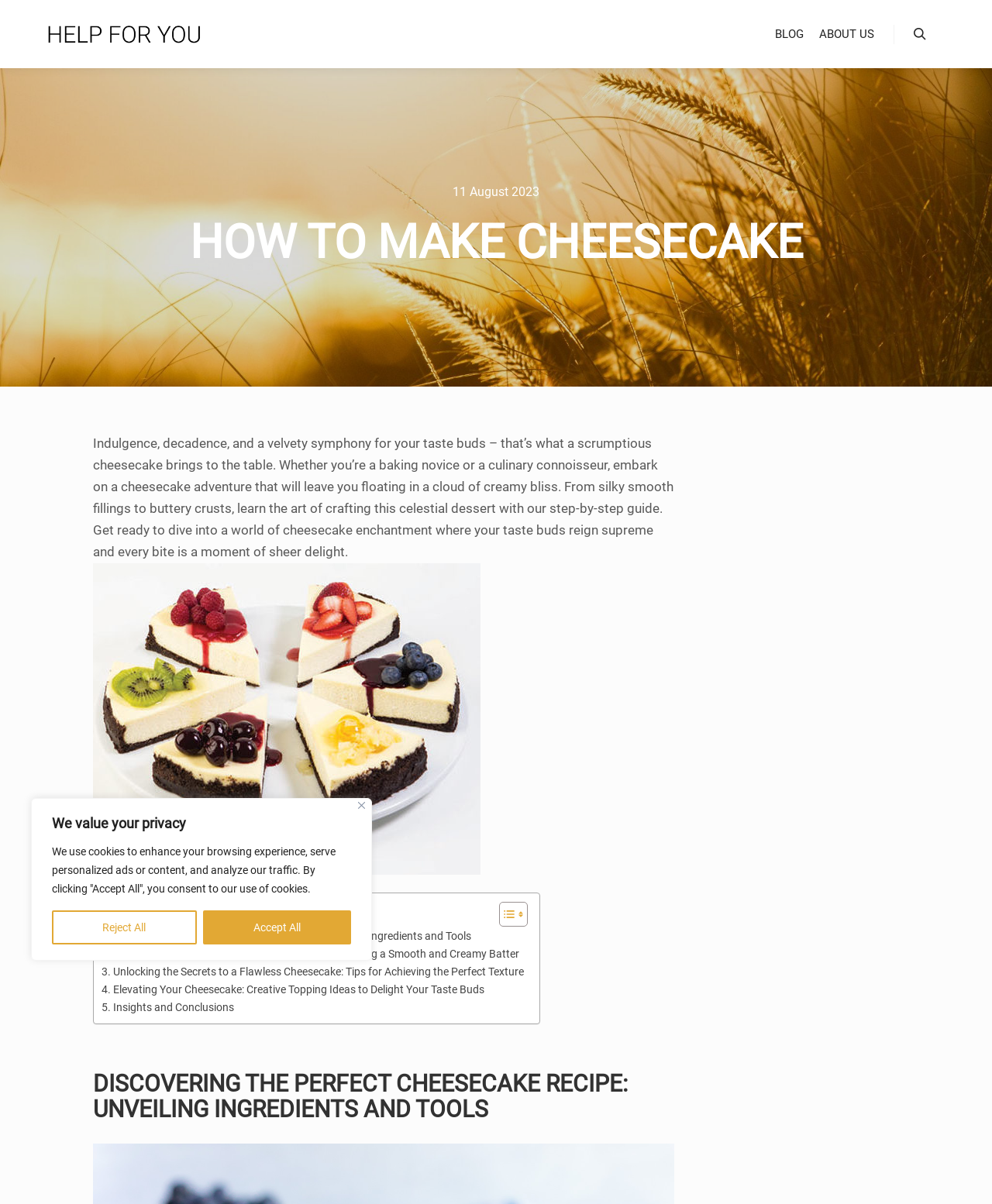Present a detailed account of what is displayed on the webpage.

This webpage is about making cheesecakes, with a focus on indulgence and decadence. At the top right corner, there is a "Close" button with an accompanying image. Below it, there is a notice about privacy and cookies, with two buttons "Reject All" and "Accept All" to manage cookie preferences.

The main content area is divided into sections. At the top, there is a navigation bar with links to "HELP FOR YOU", "BLOG", and "ABOUT US", as well as a search button on the right side. Below the navigation bar, there is a date display showing "11 August 2023".

The main heading "HOW TO MAKE CHEESECAKE" is prominent, followed by a descriptive paragraph that sets the tone for the rest of the content. The paragraph is accompanied by an image related to cheesecakes. 

Below the heading, there is a table of contents with five links to different sections of the guide, including "Discovering the Perfect Cheesecake Recipe", "From Mixing to Baking", "Unlocking the Secrets to a Flawless Cheesecake", "Elevating Your Cheesecake", and "Insights and Conclusions". Each link has a brief description of what the section covers. The table of contents is accompanied by a "Toggle Table of Content" button.

The first section, "DISCOVERING THE PERFECT CHEESECAKE RECIPE: UNVEILING INGREDIENTS AND TOOLS", is displayed prominently, indicating that it is the starting point of the guide.